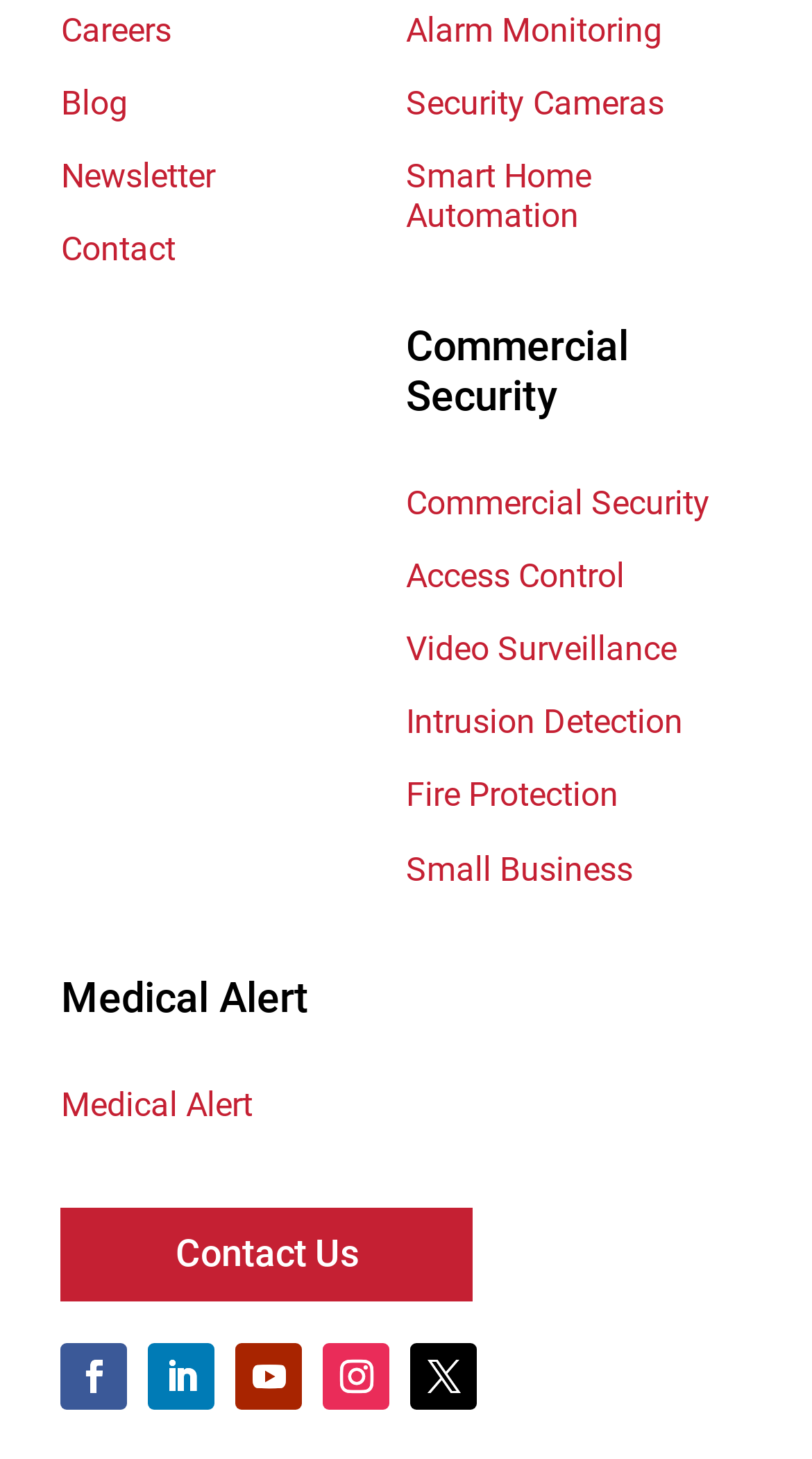Please identify the coordinates of the bounding box that should be clicked to fulfill this instruction: "Explore medical alert".

[0.075, 0.666, 0.5, 0.715]